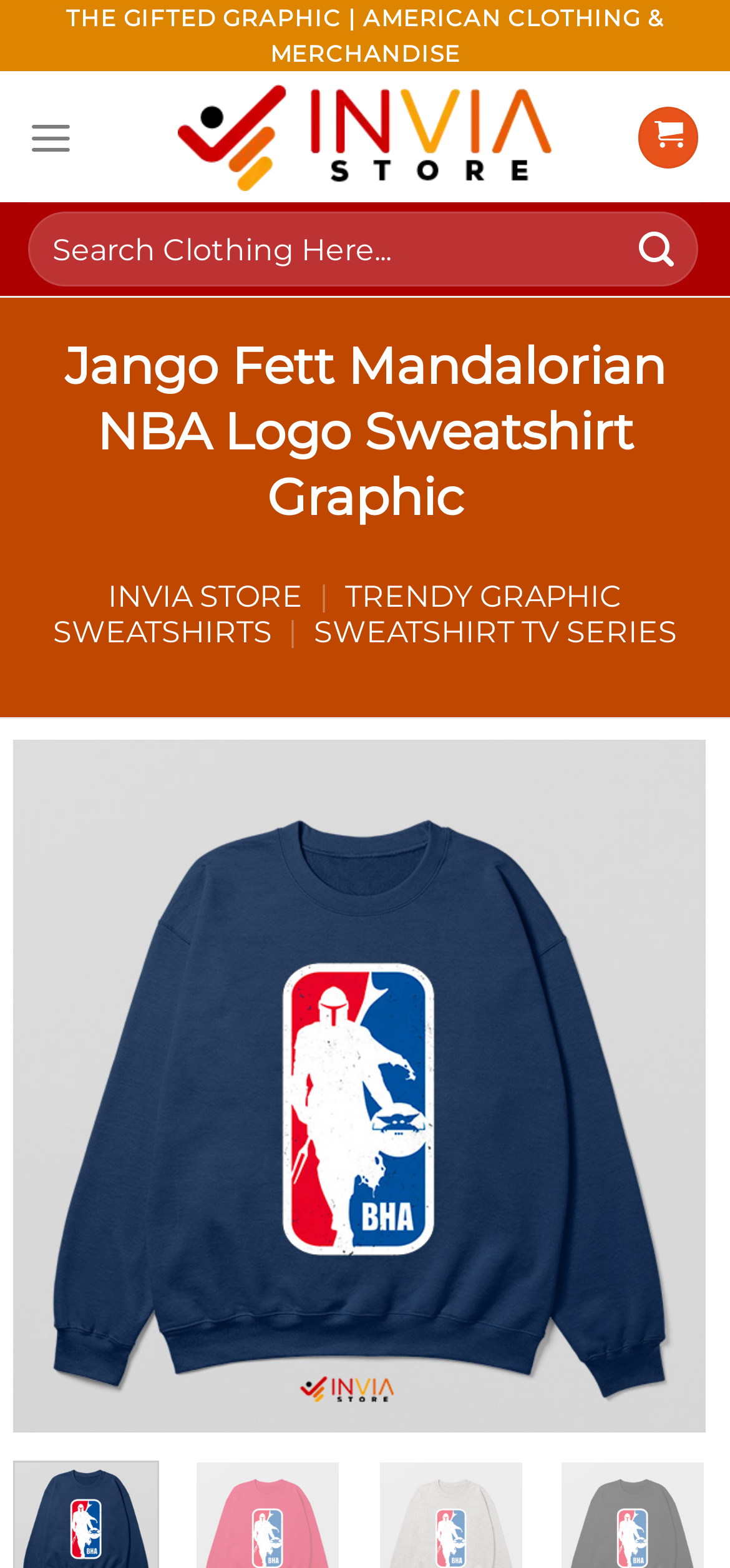For the element described, predict the bounding box coordinates as (top-left x, top-left y, bottom-right x, bottom-right y). All values should be between 0 and 1. Element description: Sweatshirt TV Series

[0.43, 0.392, 0.928, 0.415]